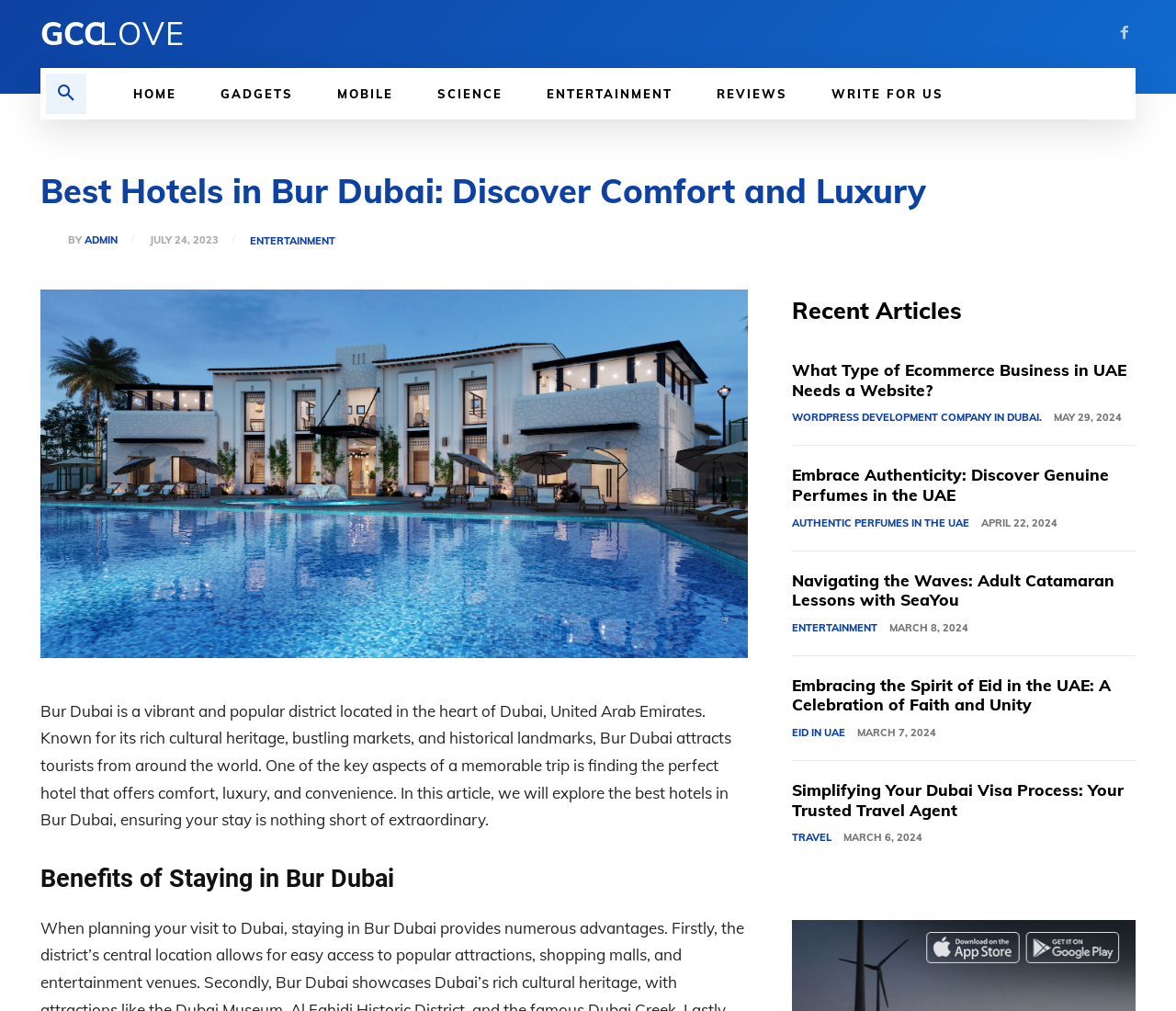Identify the bounding box coordinates of the region I need to click to complete this instruction: "Check the 'ENTERTAINMENT' section".

[0.213, 0.233, 0.285, 0.243]